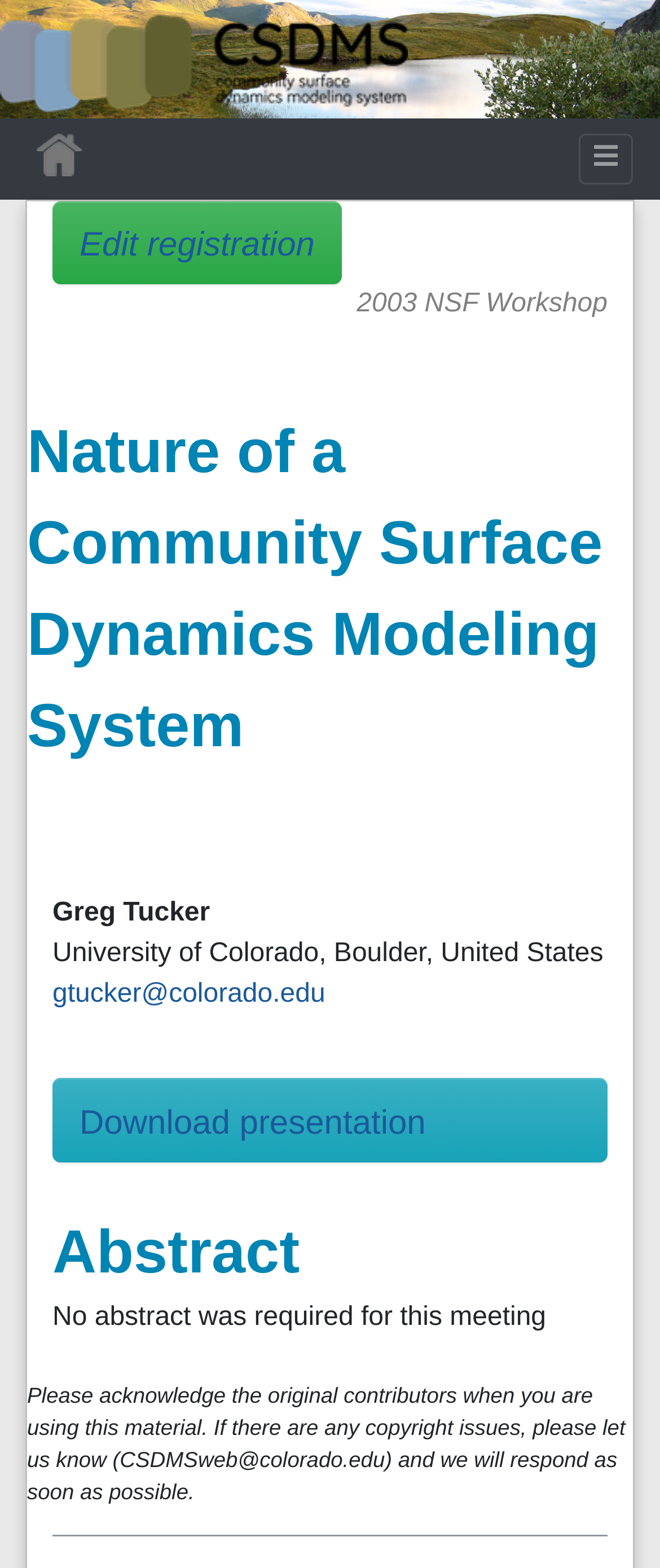Answer the question below using just one word or a short phrase: 
What is the purpose of the 'Edit registration' link?

To edit registration